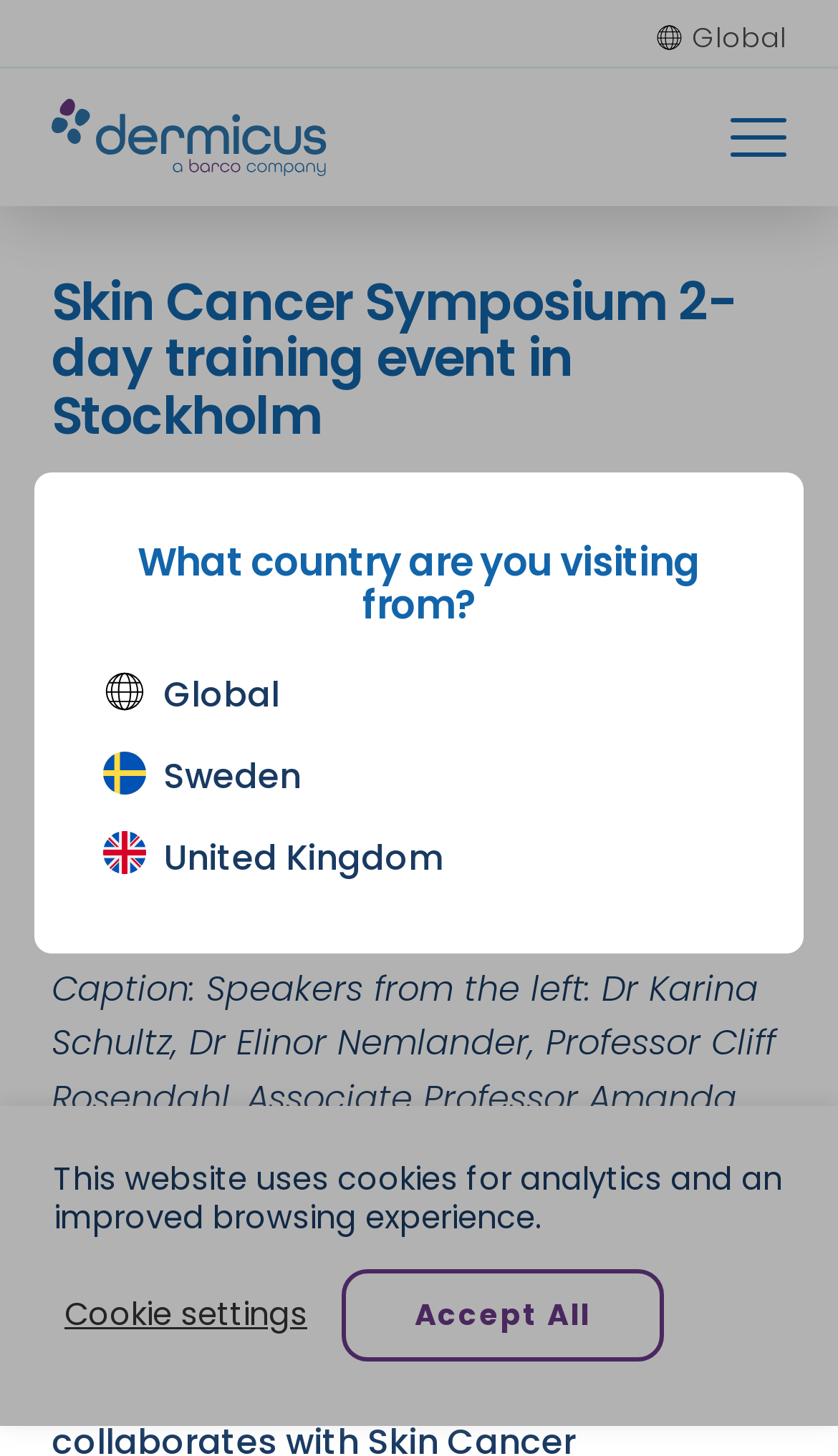Give a concise answer of one word or phrase to the question: 
How many country options are available?

3